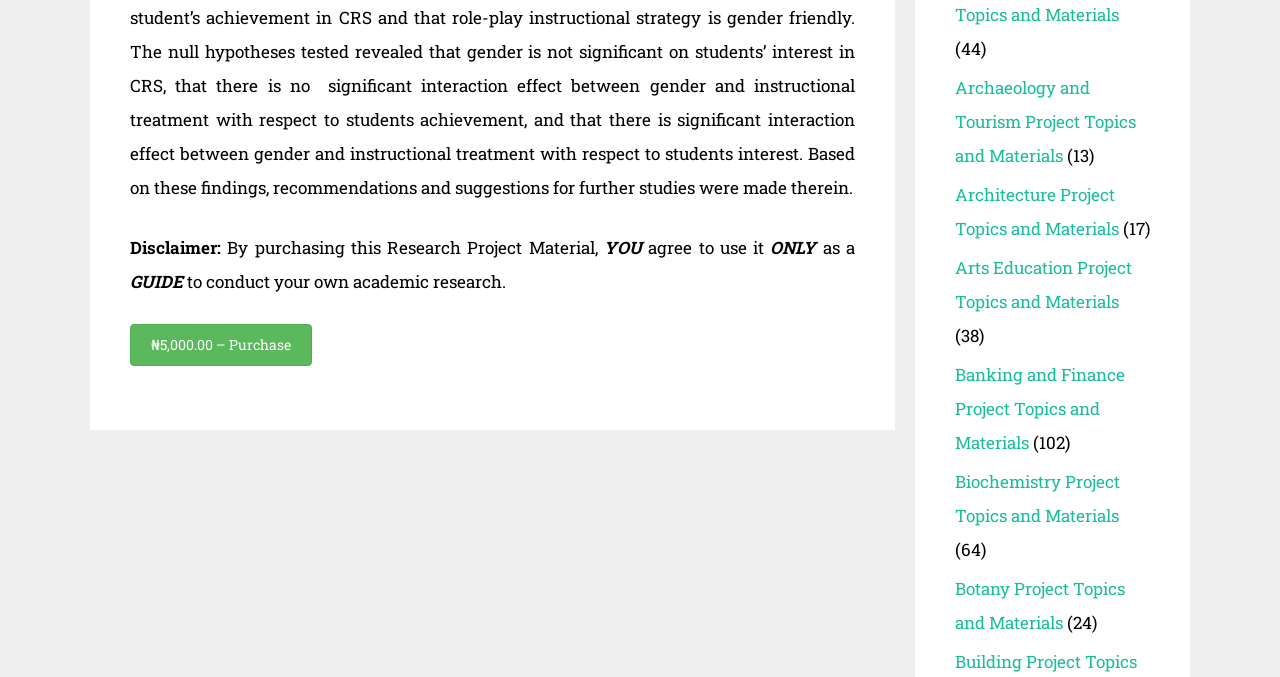Please give a one-word or short phrase response to the following question: 
What are the categories of project topics and materials available?

Various academic fields